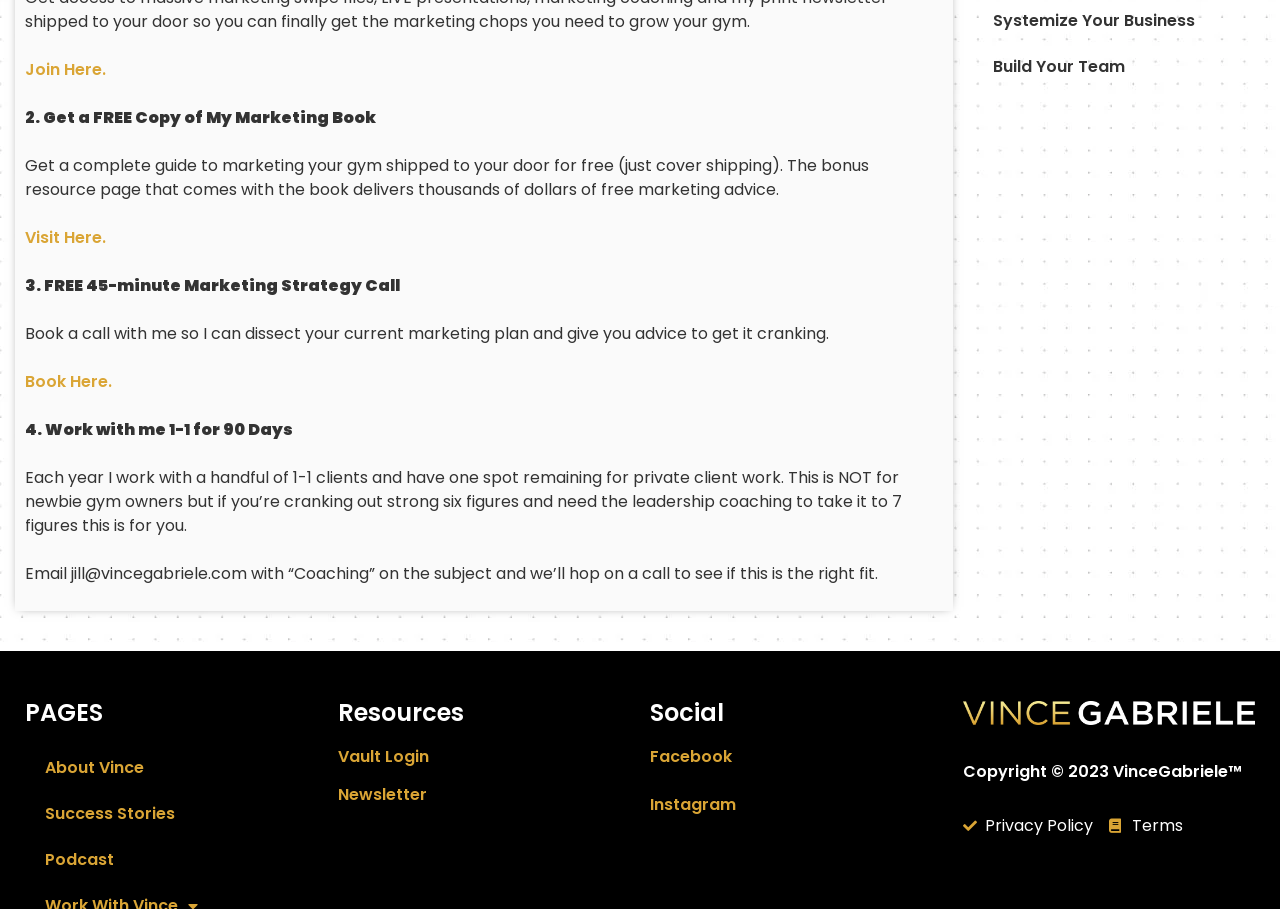Determine the bounding box coordinates for the area that should be clicked to carry out the following instruction: "Build your team".

[0.76, 0.048, 0.894, 0.099]